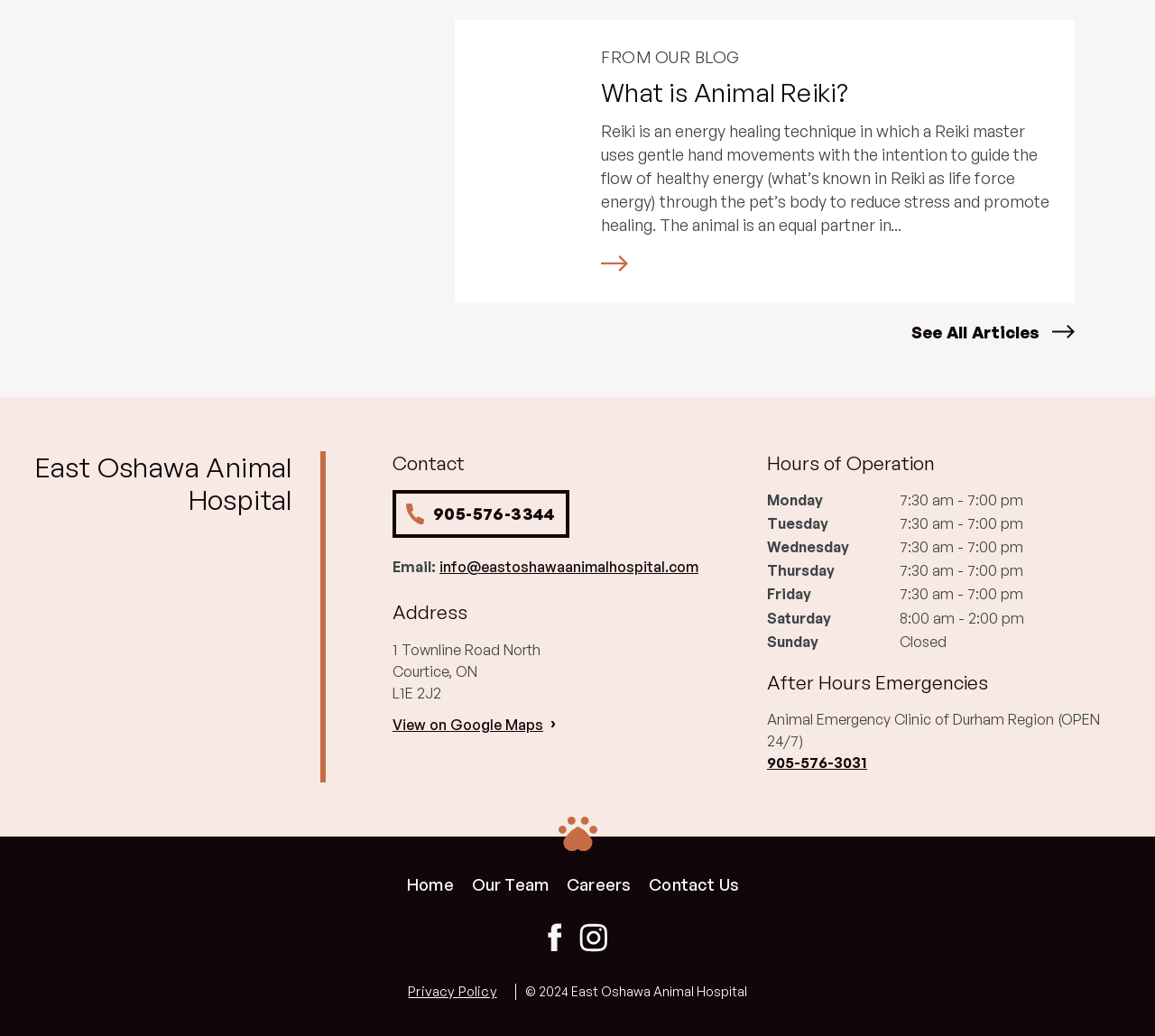Please indicate the bounding box coordinates of the element's region to be clicked to achieve the instruction: "Call the hospital". Provide the coordinates as four float numbers between 0 and 1, i.e., [left, top, right, bottom].

[0.34, 0.473, 0.493, 0.519]